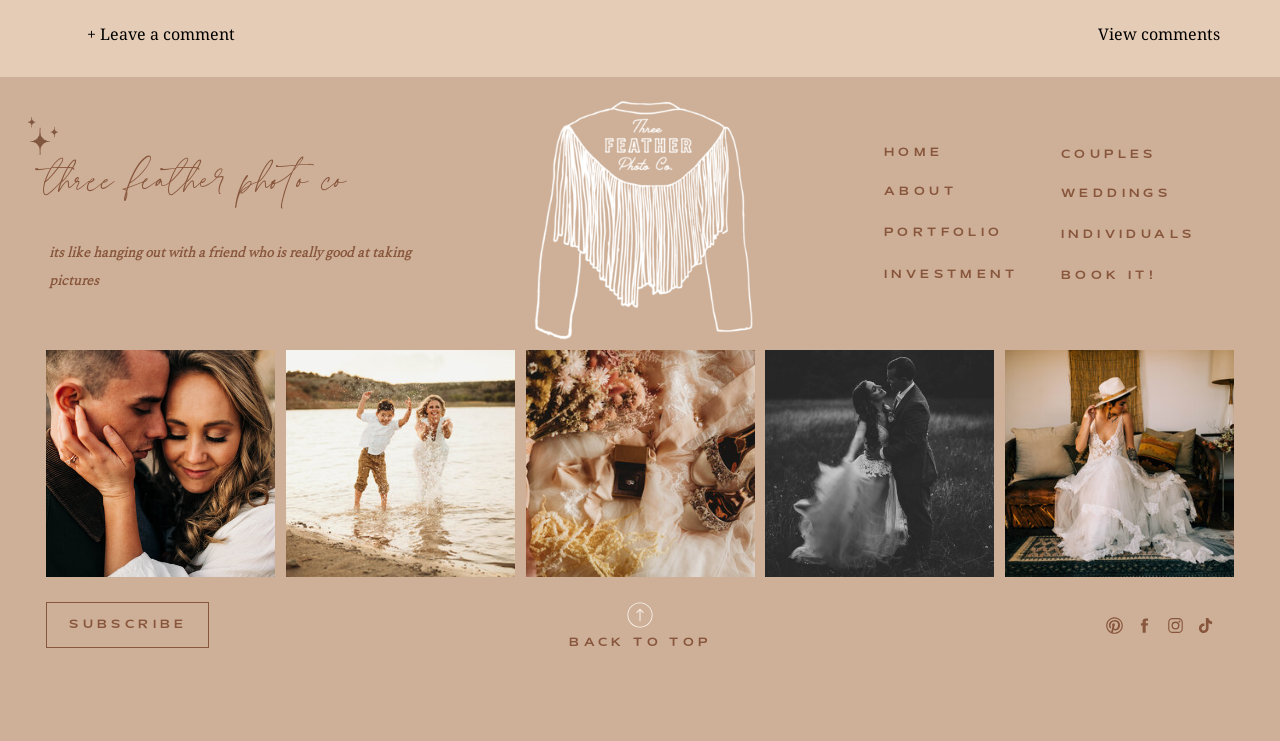What is the name of the photography company?
Please answer the question with a detailed response using the information from the screenshot.

I found the name of the photography company by looking at the heading element with the text 'three feather photo co' located at the top of the webpage.